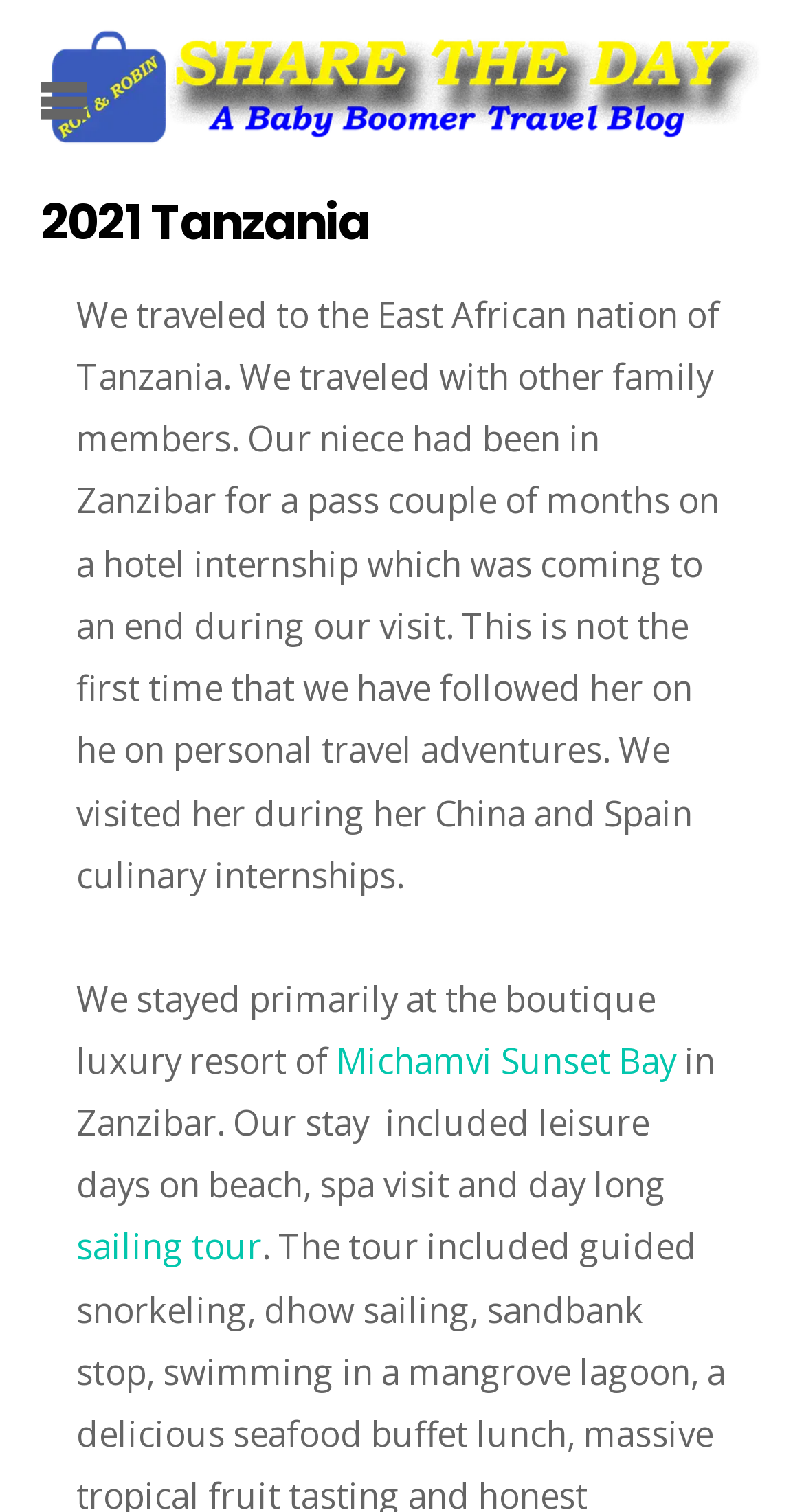What is the name of the resort mentioned?
Answer the question with detailed information derived from the image.

By analyzing the webpage content, I found a link with the text 'Michamvi Sunset Bay' which is mentioned as the boutique luxury resort where the authors stayed during their trip to Zanzibar.